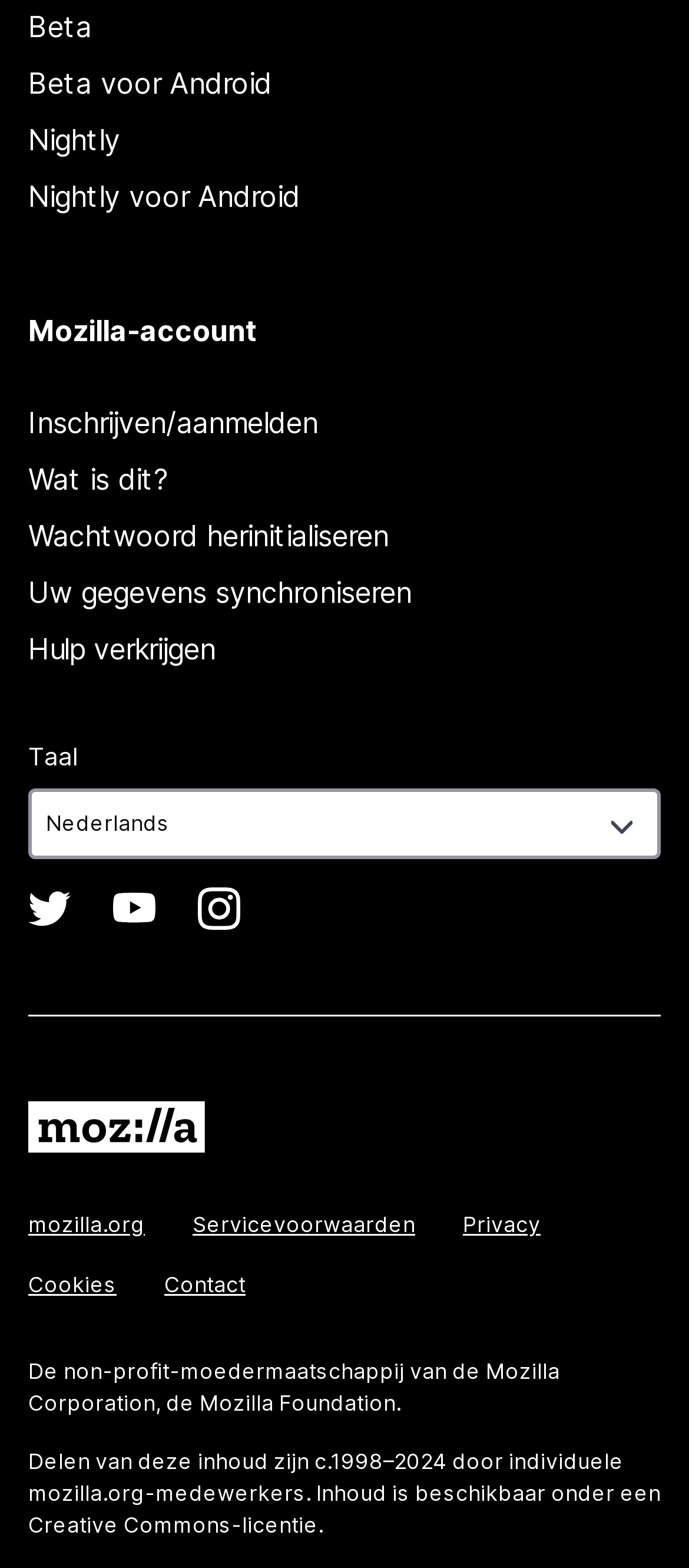What is the name of the account?
Refer to the image and provide a one-word or short phrase answer.

Mozilla-account